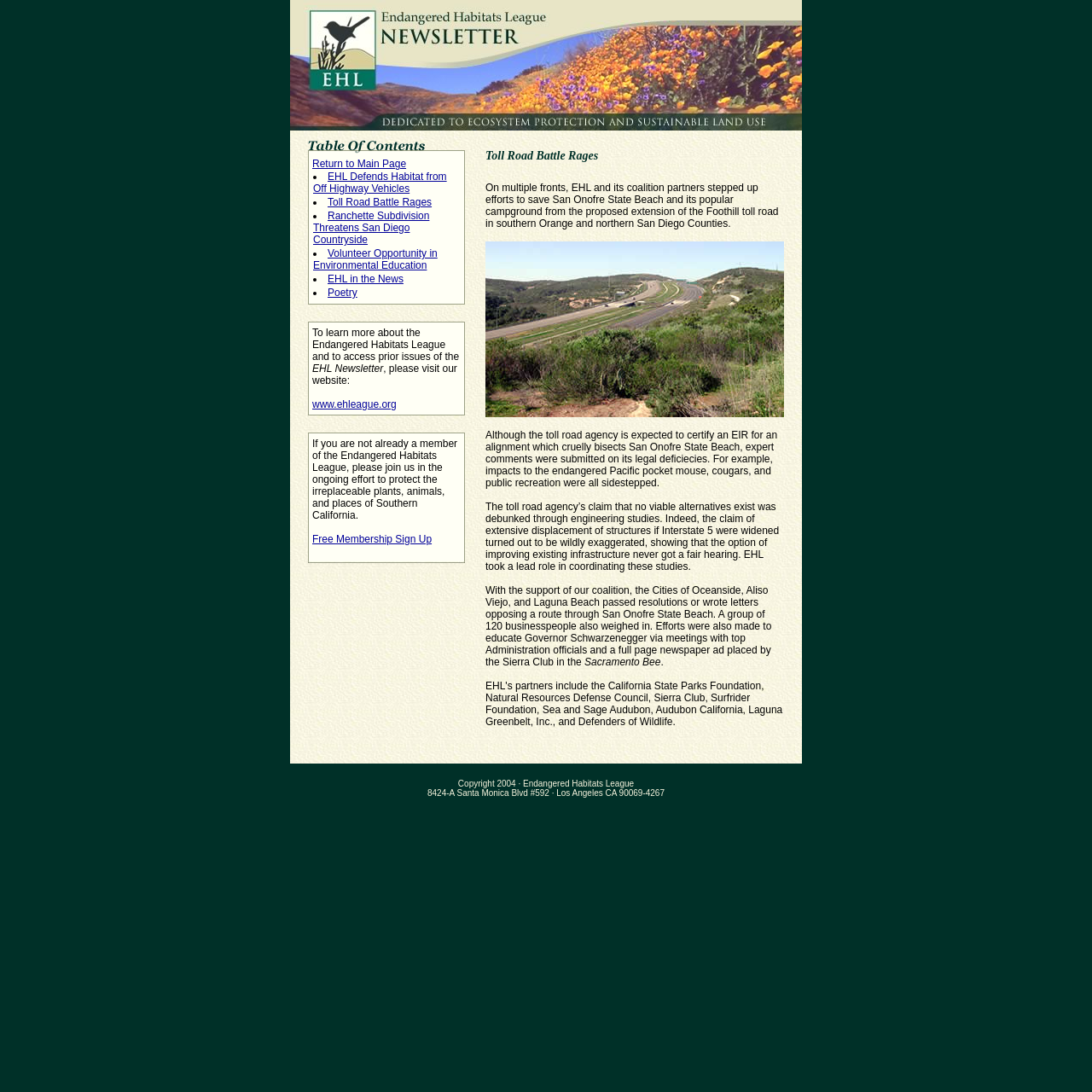What is the purpose of the 'Free Membership Sign Up' link?
We need a detailed and exhaustive answer to the question. Please elaborate.

The link 'Free Membership Sign Up' is likely intended for individuals who are not already members of the Endangered Habitats League to join the organization and support its efforts to protect the environment.